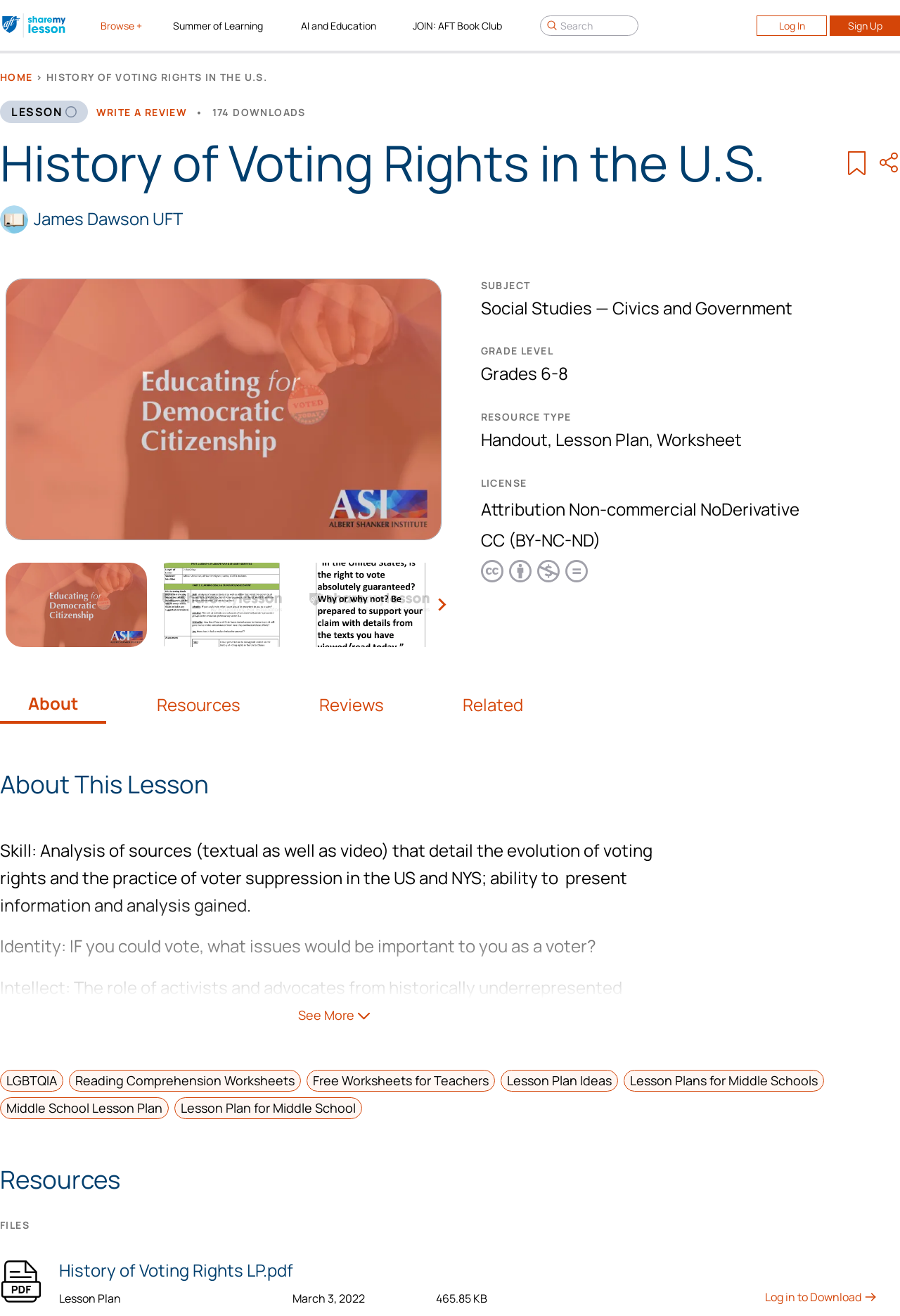Give a one-word or one-phrase response to the question:
What is the title of the PDF file associated with this lesson plan?

History of Voting Rights LP.pdf